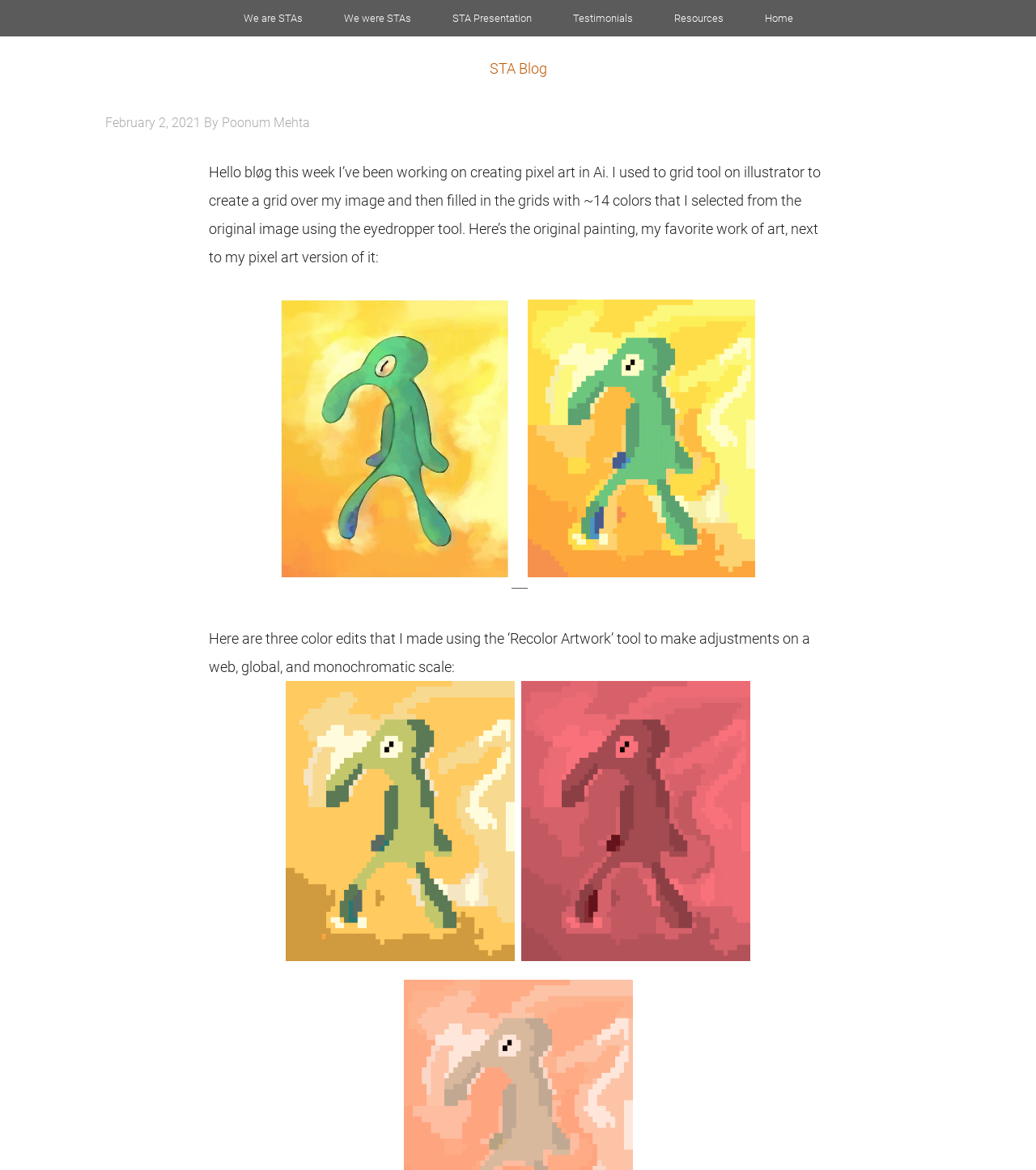What is the topic of the blog post?
By examining the image, provide a one-word or phrase answer.

Pixel art